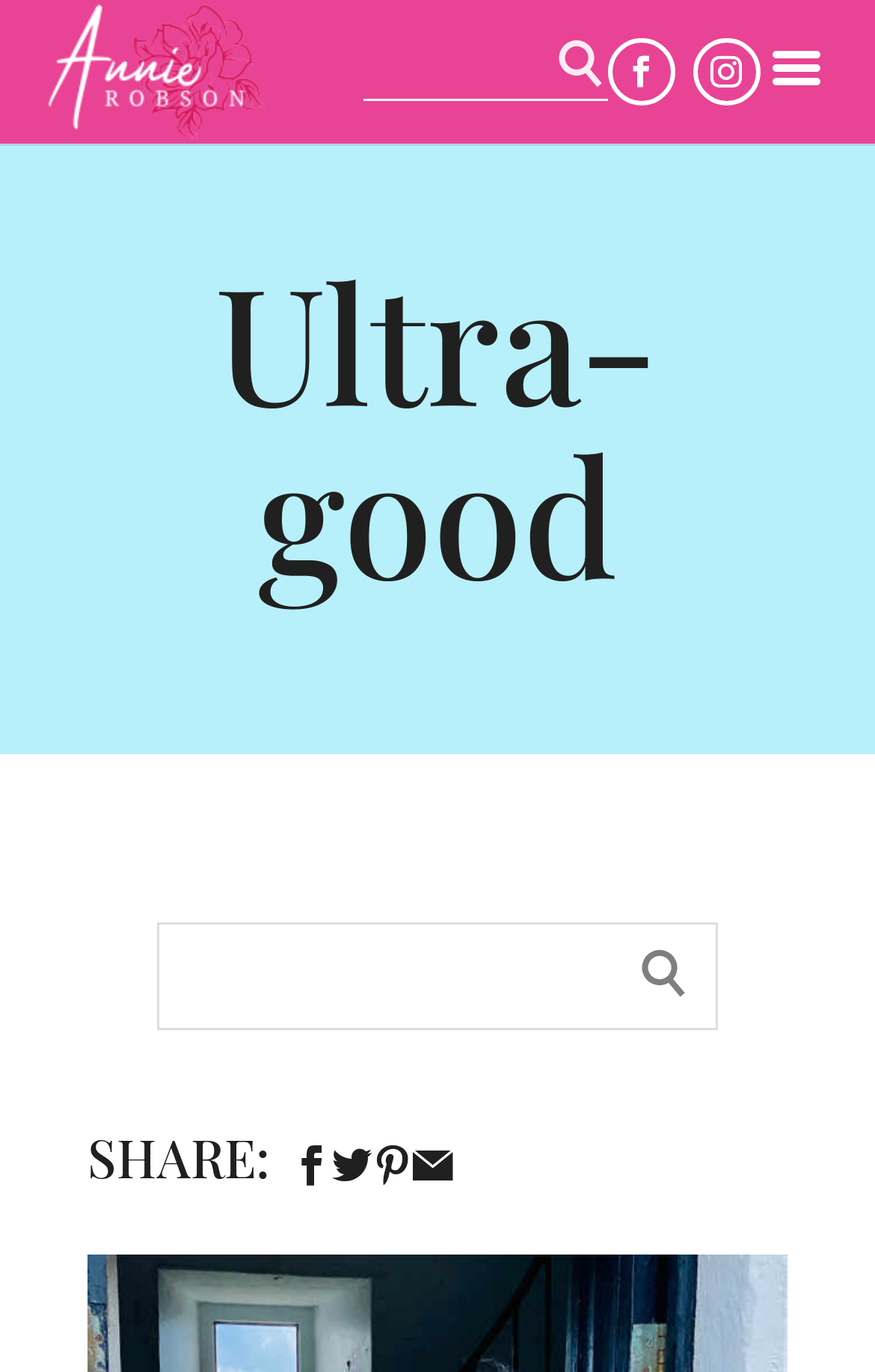Specify the bounding box coordinates of the area that needs to be clicked to achieve the following instruction: "share on social media".

[0.333, 0.816, 0.379, 0.881]